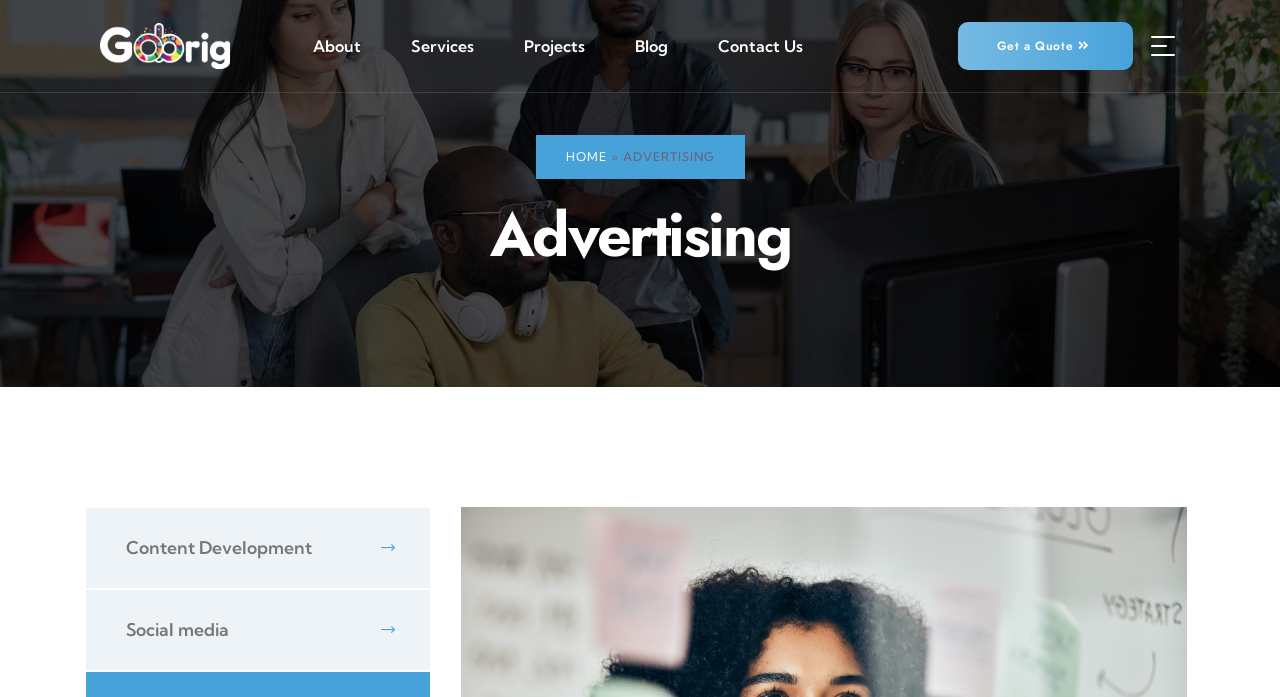Find the bounding box coordinates of the element I should click to carry out the following instruction: "Get a Quote".

[0.749, 0.031, 0.885, 0.101]